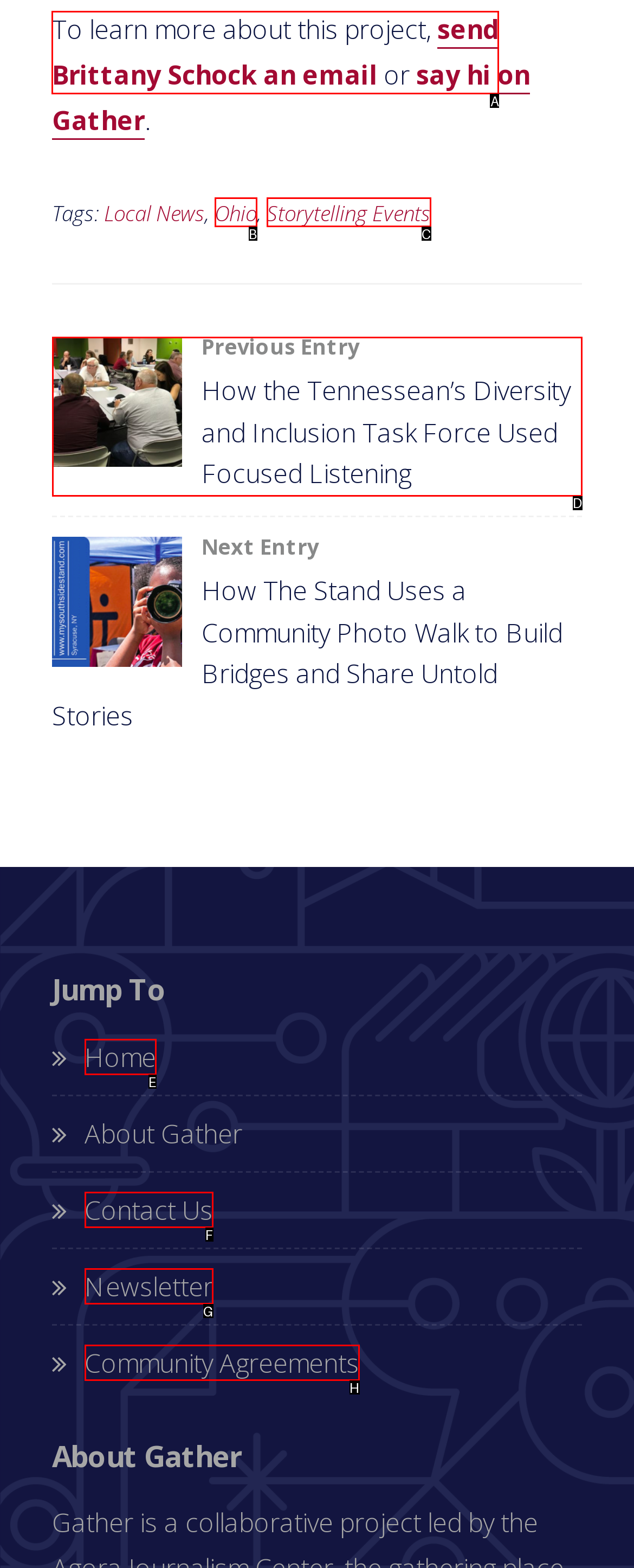Specify which UI element should be clicked to accomplish the task: send an email. Answer with the letter of the correct choice.

A